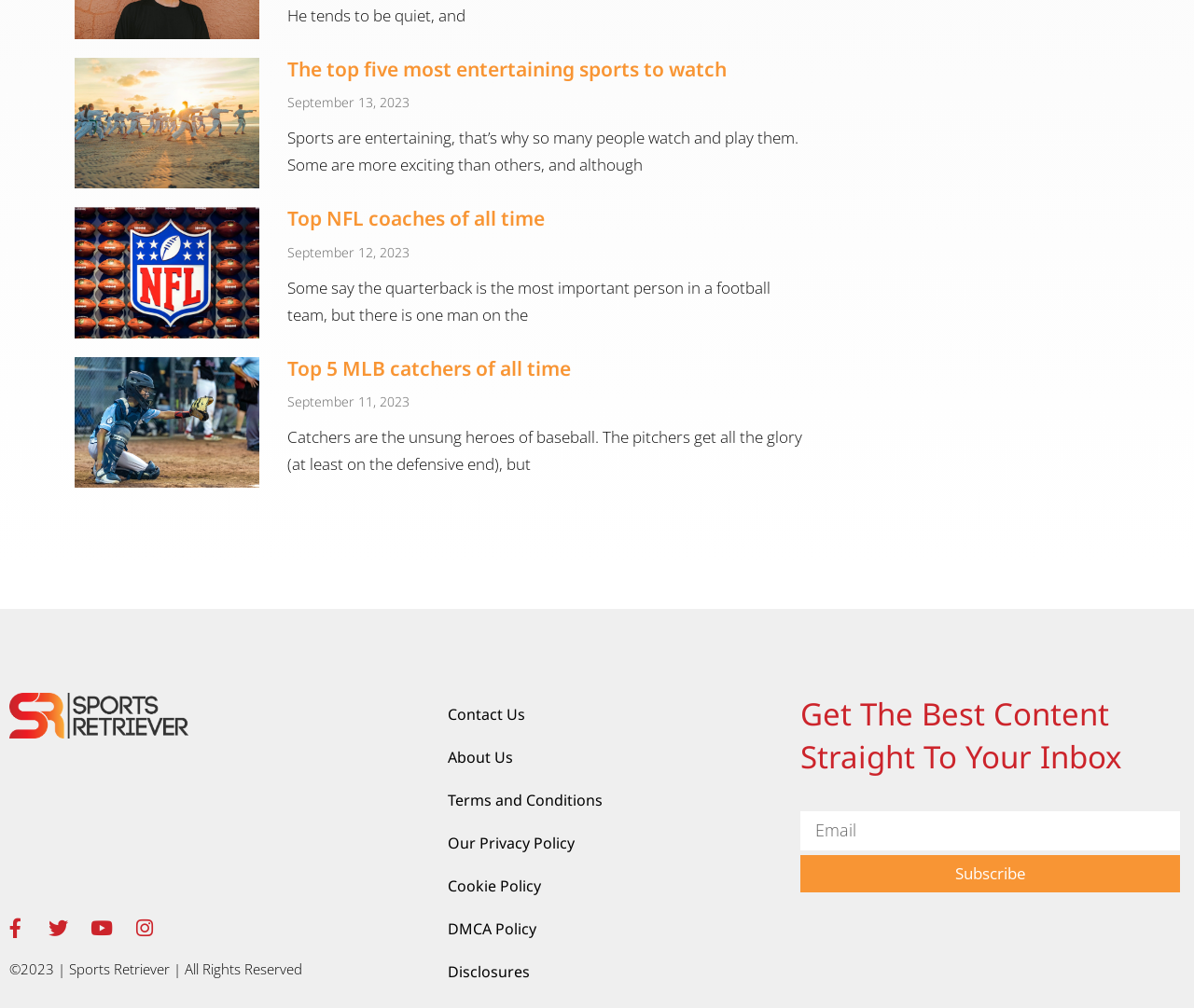What is the purpose of the textbox and button at the bottom right of the webpage?
Identify the answer in the screenshot and reply with a single word or phrase.

Subscribe to newsletter